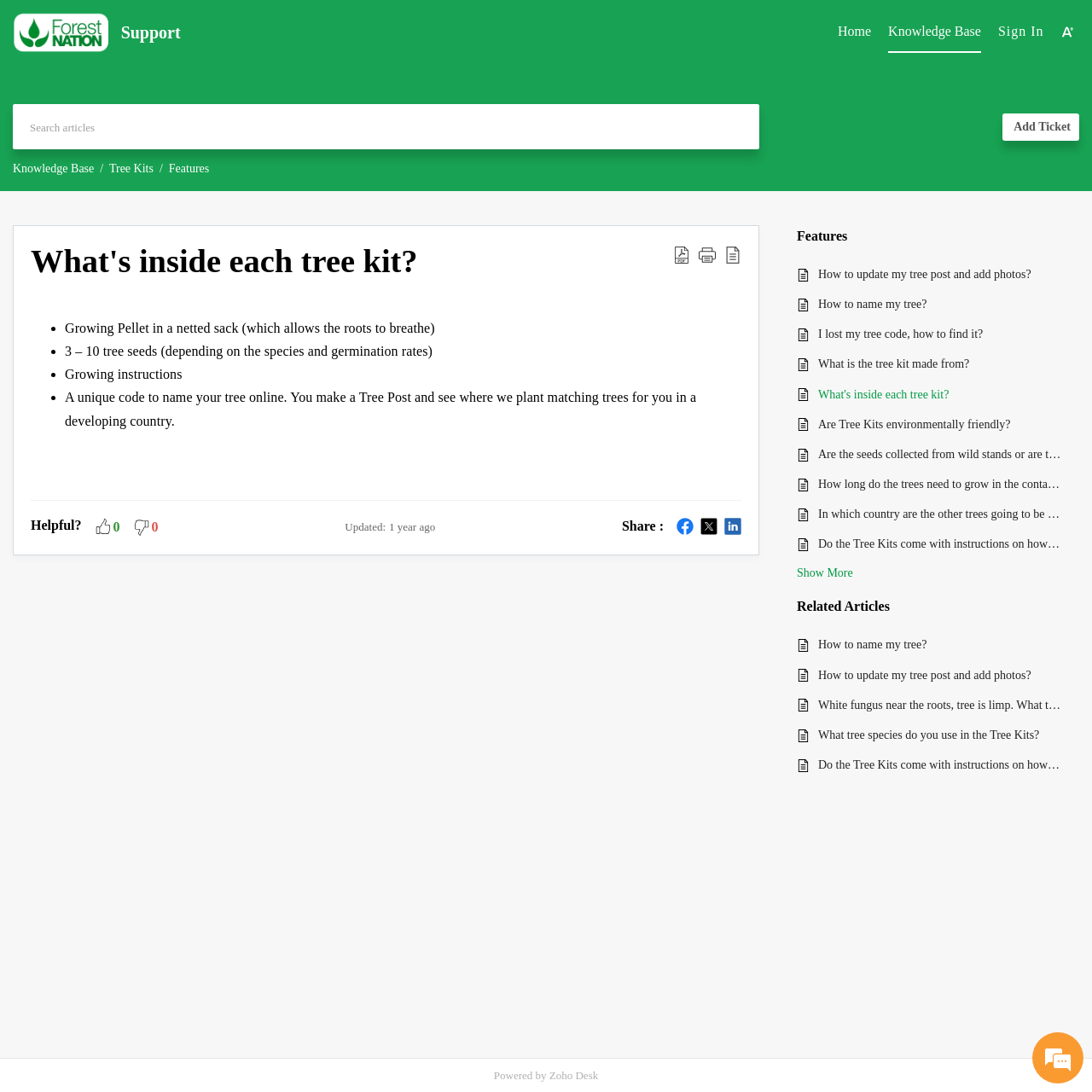Bounding box coordinates should be provided in the format (top-left x, top-left y, bottom-right x, bottom-right y) with all values between 0 and 1. Identify the bounding box for this UI element: Skip to Content

[0.016, 0.039, 0.172, 0.077]